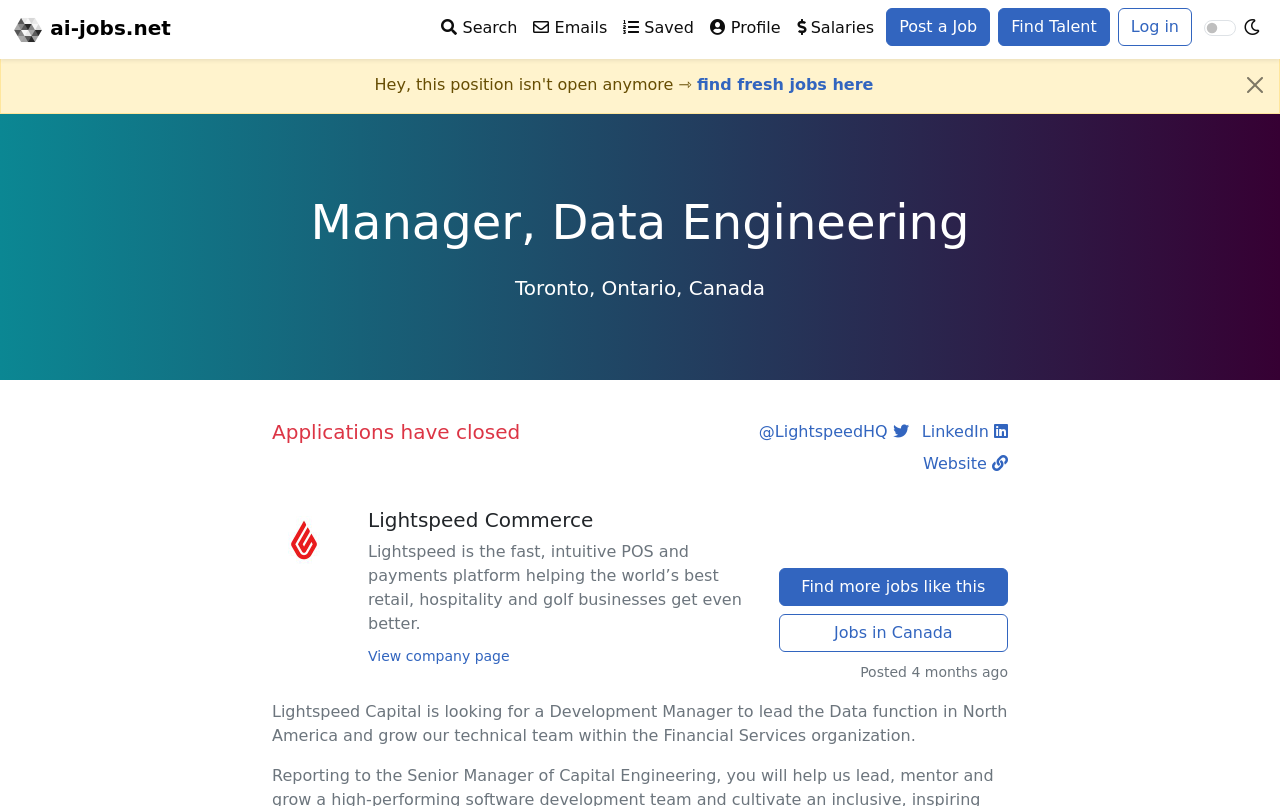What is the location of the job?
Please use the visual content to give a single word or phrase answer.

Toronto, Ontario, Canada